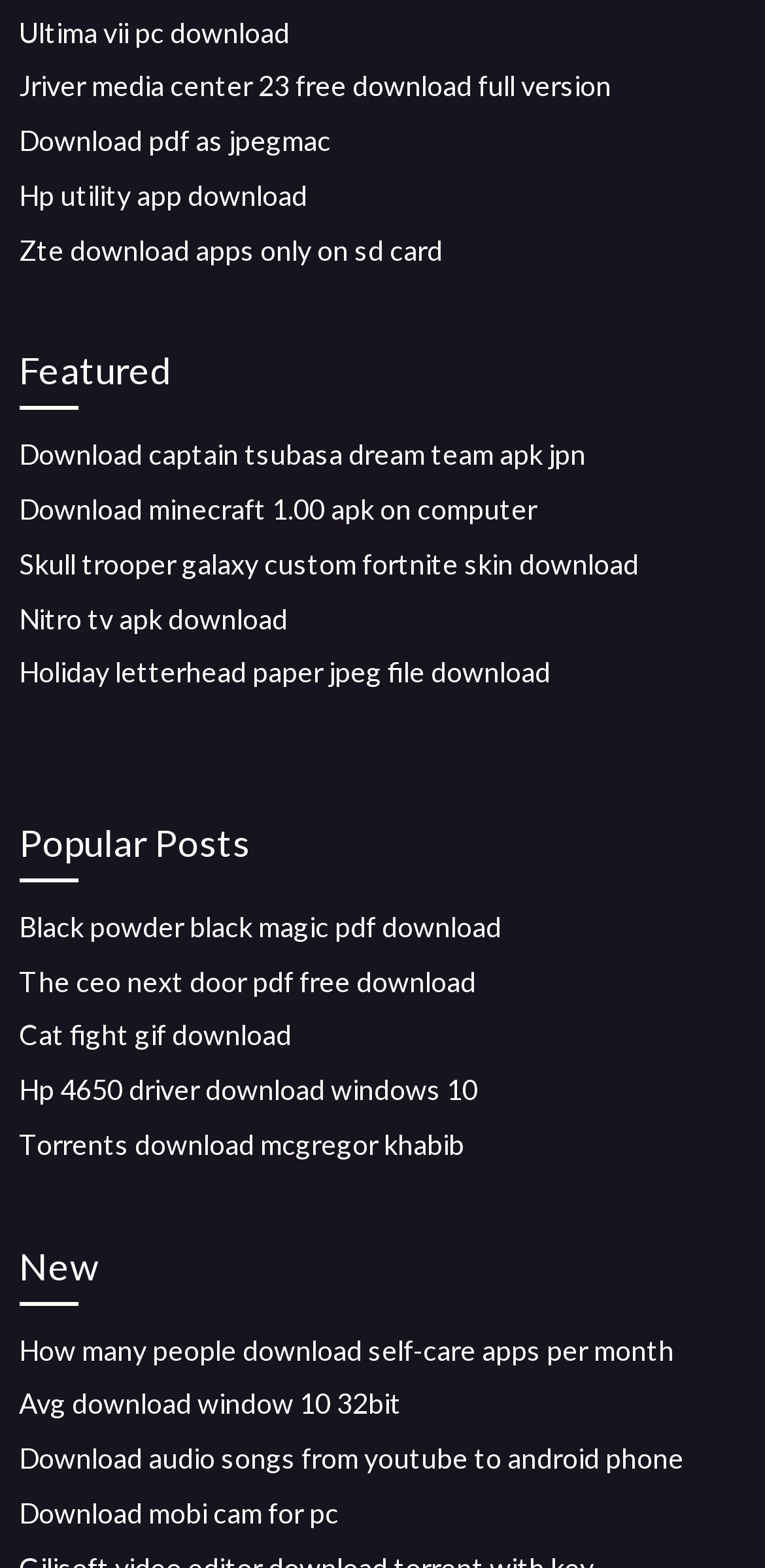Give a concise answer of one word or phrase to the question: 
What is the file type mentioned in the link 'Holiday letterhead paper jpeg file download'?

JPEG